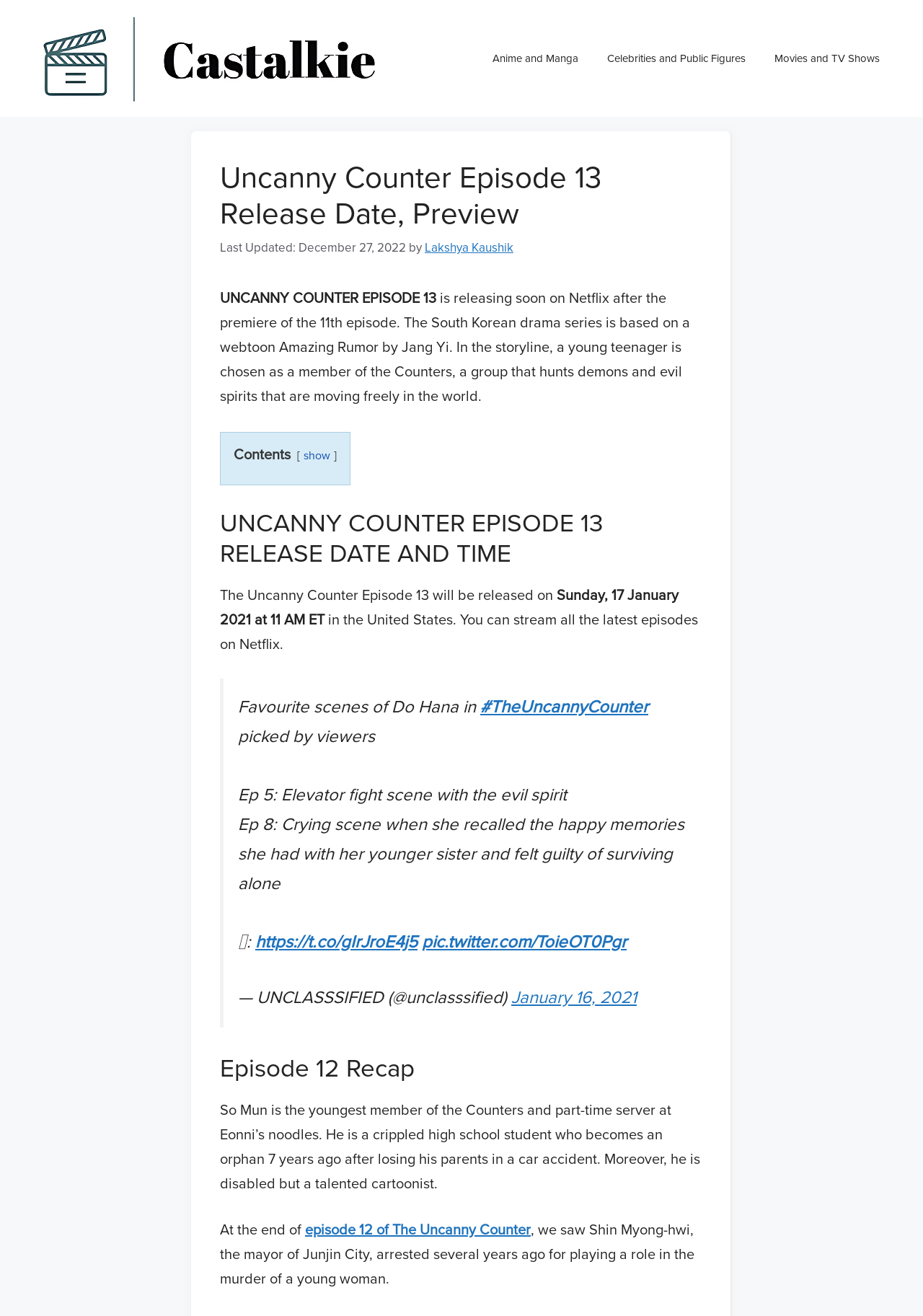Answer with a single word or phrase: 
What is the release date of Uncanny Counter Episode 13?

Sunday, 17 January 2021